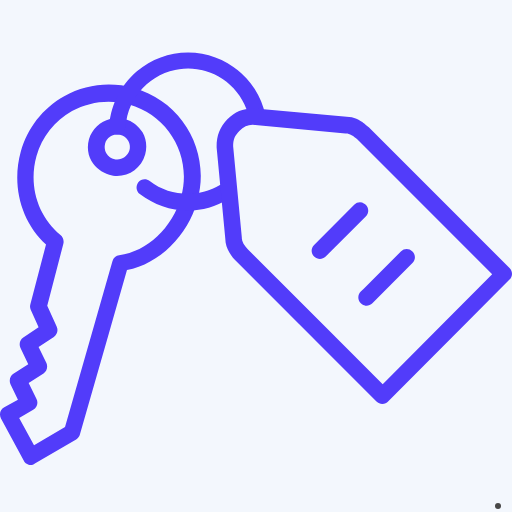Examine the image and give a thorough answer to the following question:
What does the tag and keychain symbolize?

The tag and keychain symbolize new beginnings and cleanliness, which is reinforced by the context of the image being related to professional cleaning services, particularly 'End of Tenancy Cleaning'. This symbolism emphasizes the importance of thorough cleaning when moving out.